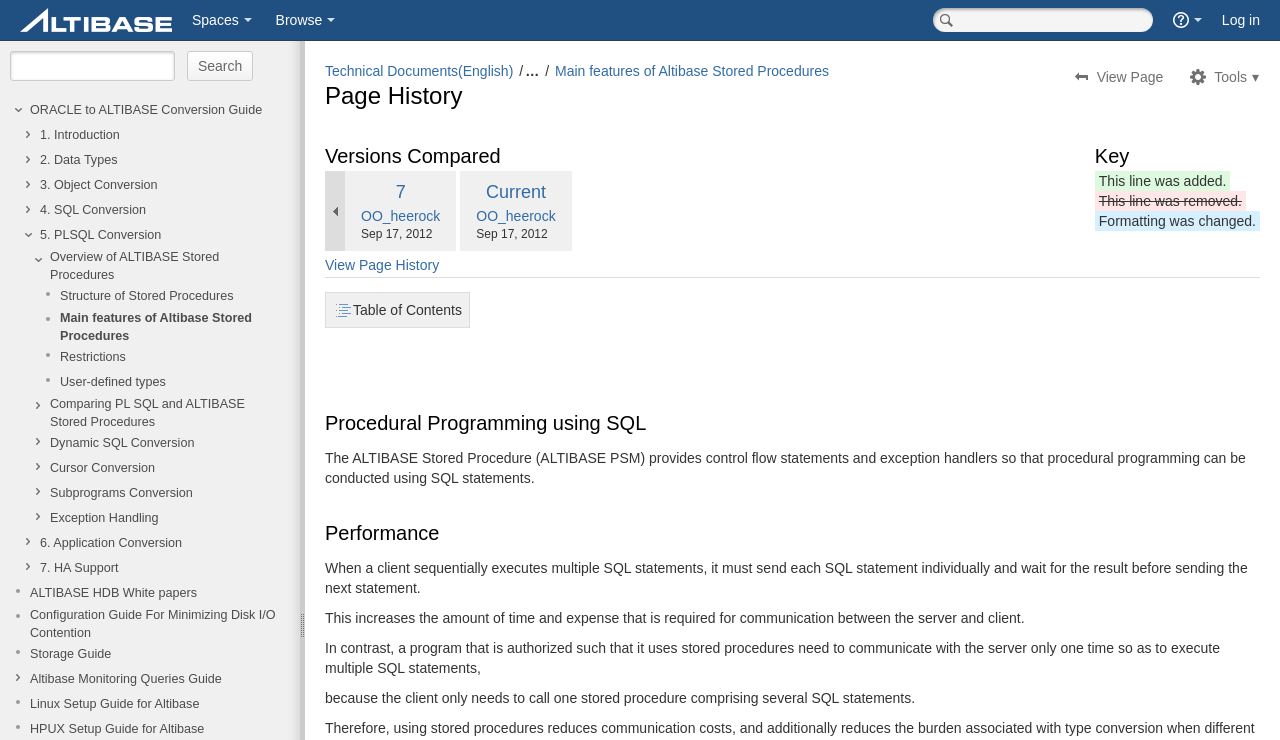Give a one-word or one-phrase response to the question: 
How many versions of Altibase Stored Procedures are compared on this webpage?

2